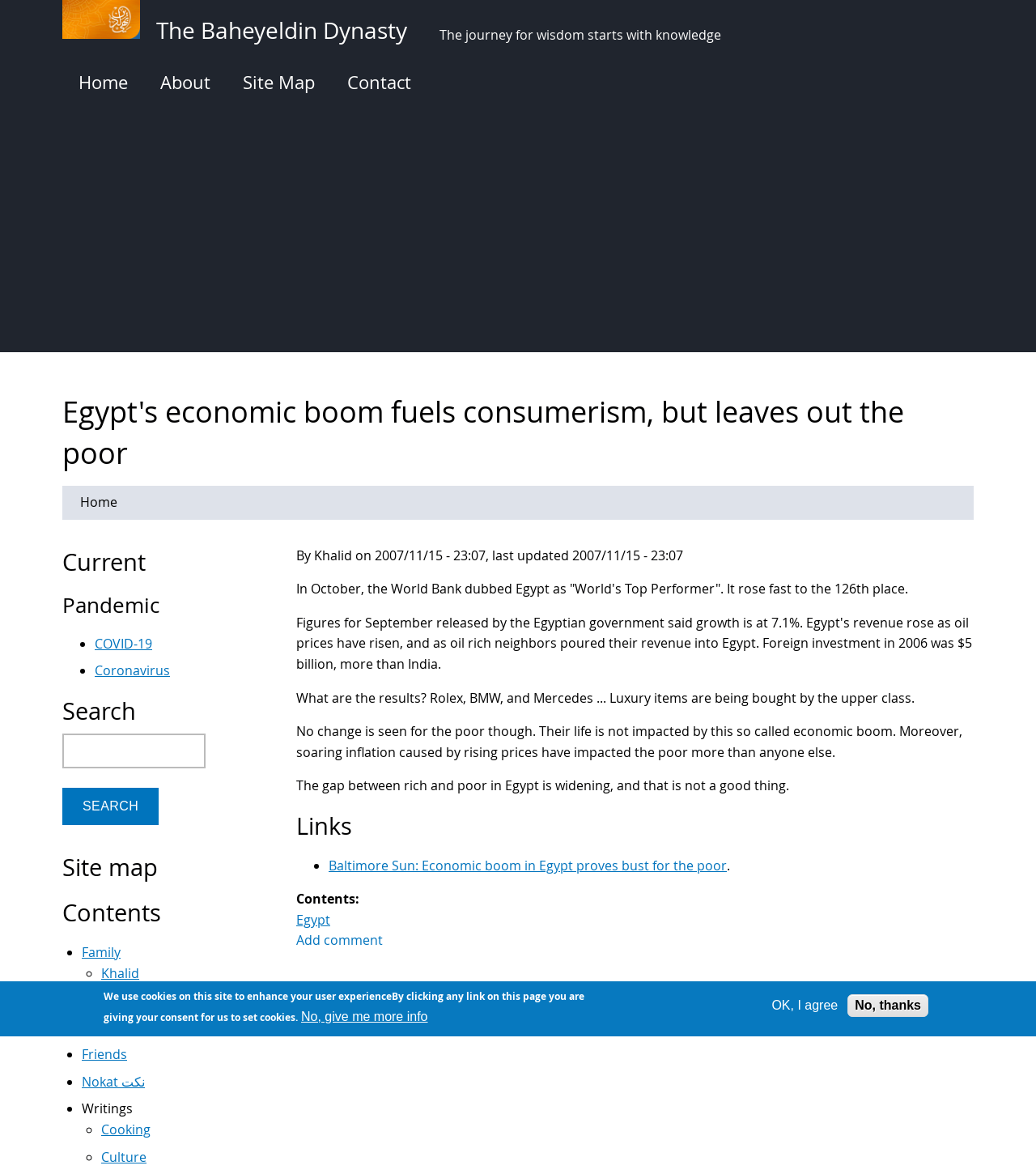Can you find the bounding box coordinates for the UI element given this description: "Nokat نكت"? Provide the coordinates as four float numbers between 0 and 1: [left, top, right, bottom].

[0.079, 0.914, 0.14, 0.929]